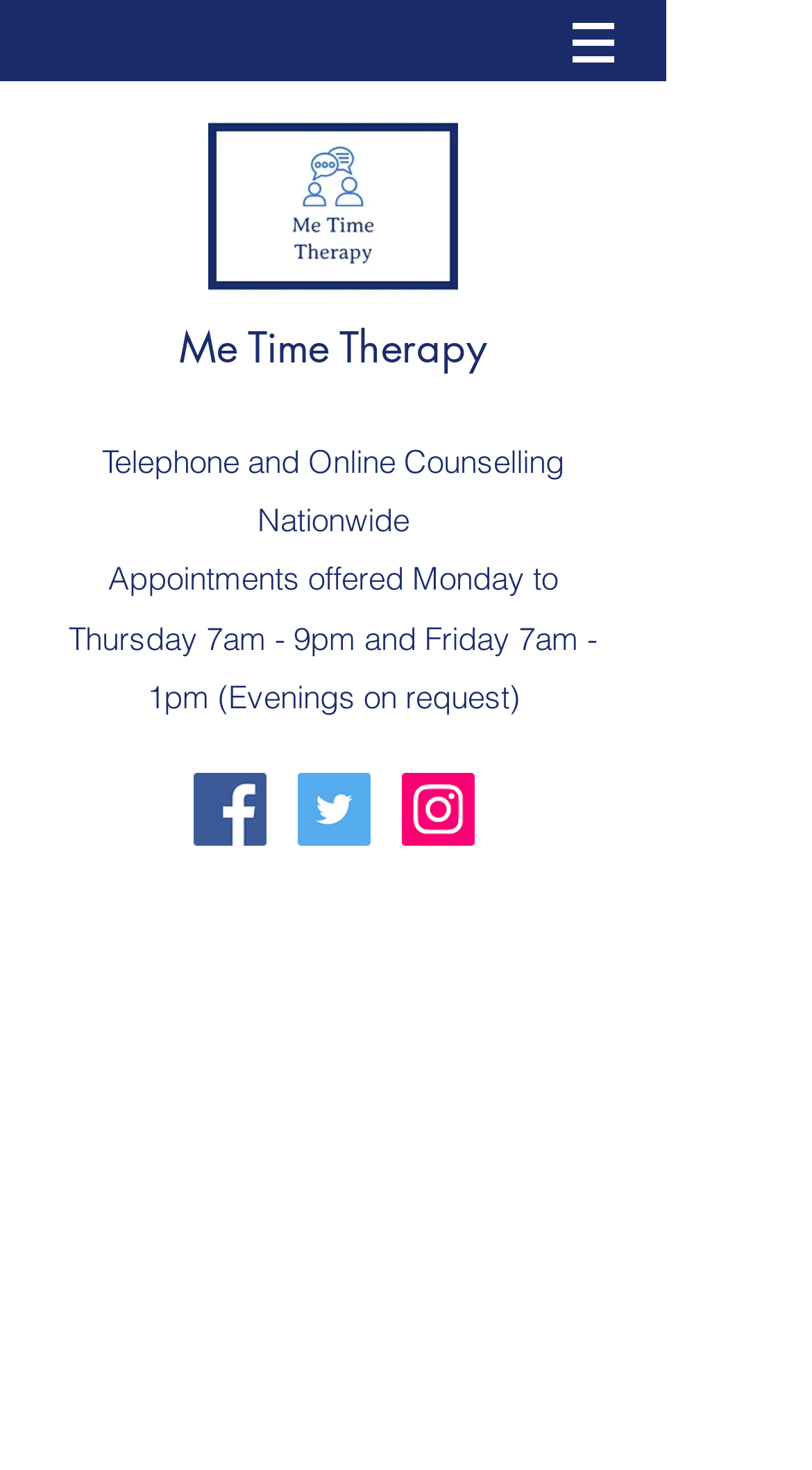Given the content of the image, can you provide a detailed answer to the question?
What is the name of the therapy service?

Based on the webpage, the heading 'Me Time Therapy' is the name of the therapy service, which is a prominent element on the page.